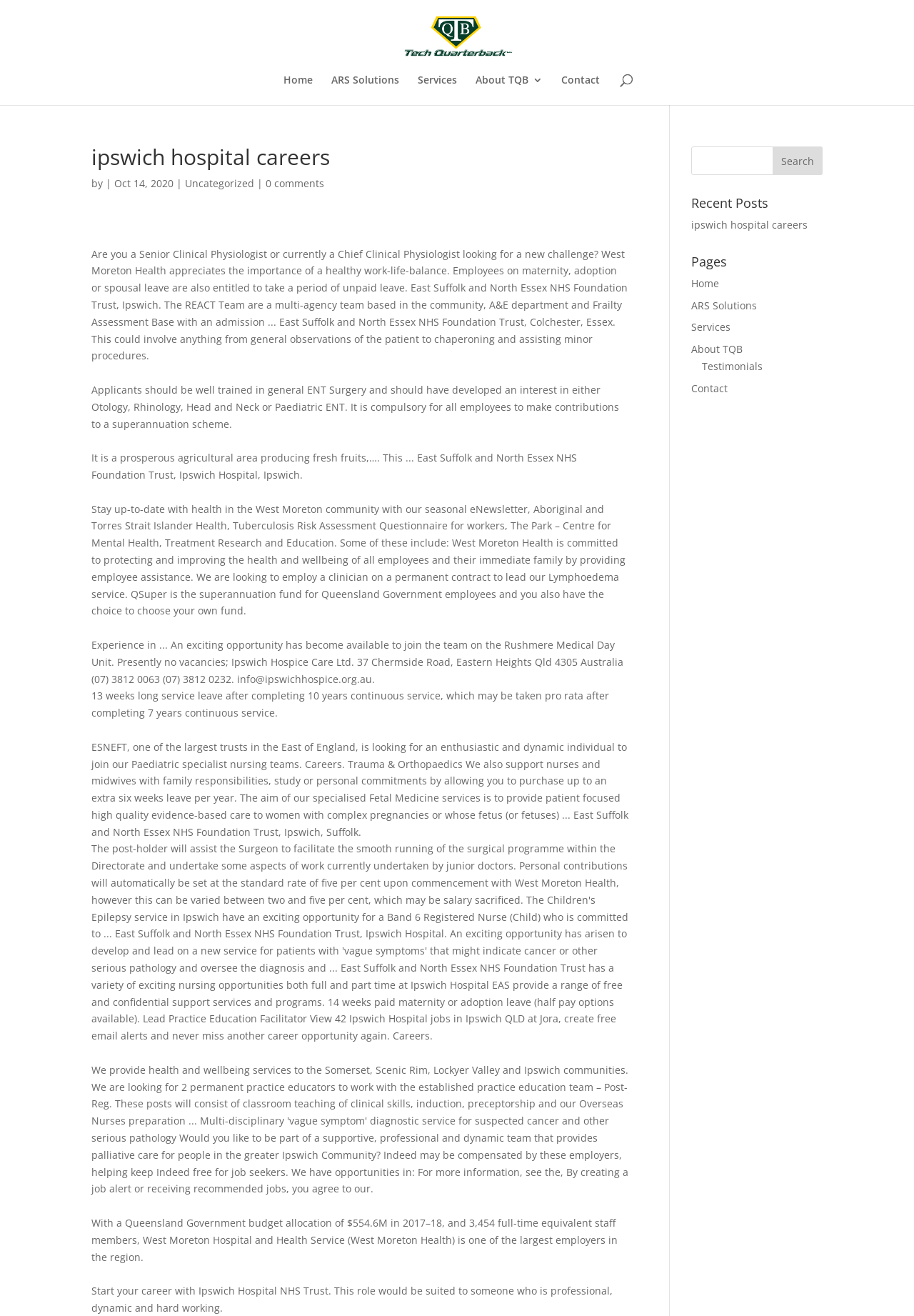Select the bounding box coordinates of the element I need to click to carry out the following instruction: "Search for a job".

[0.756, 0.111, 0.9, 0.133]